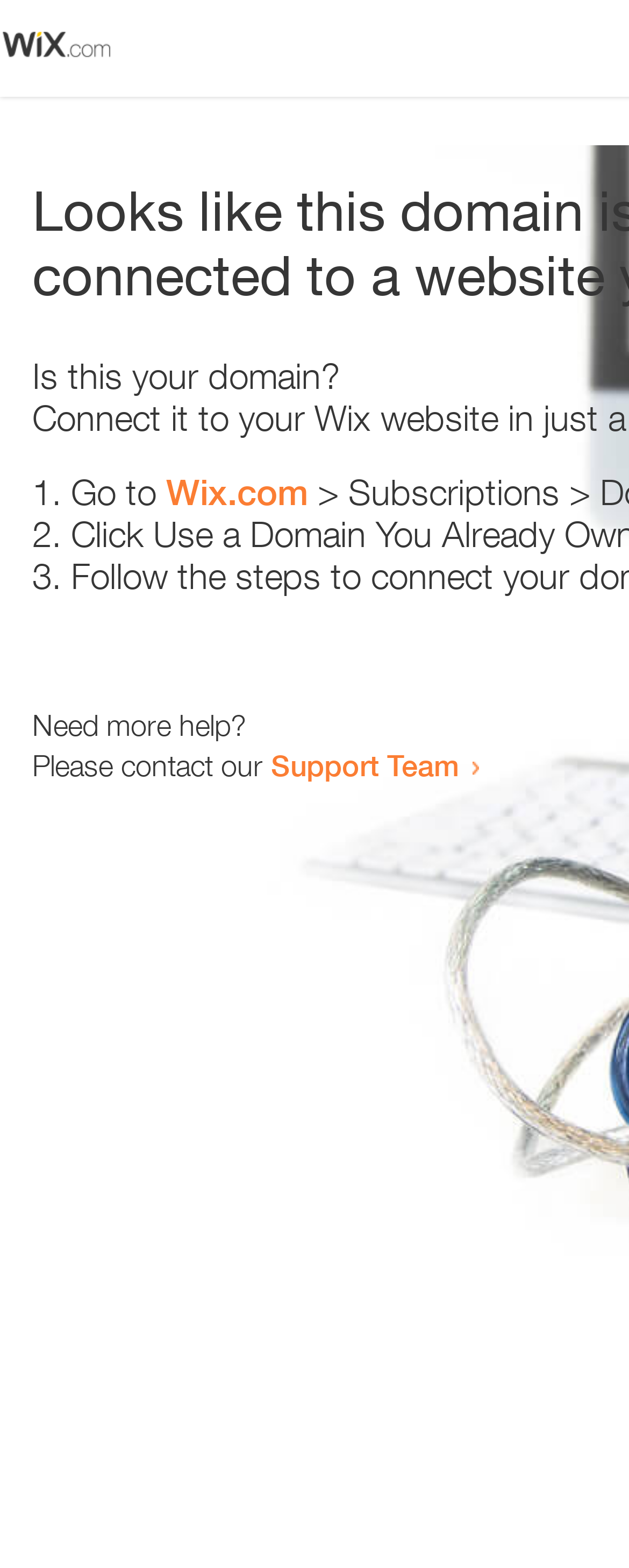Identify and provide the main heading of the webpage.

Looks like this domain isn't
connected to a website yet